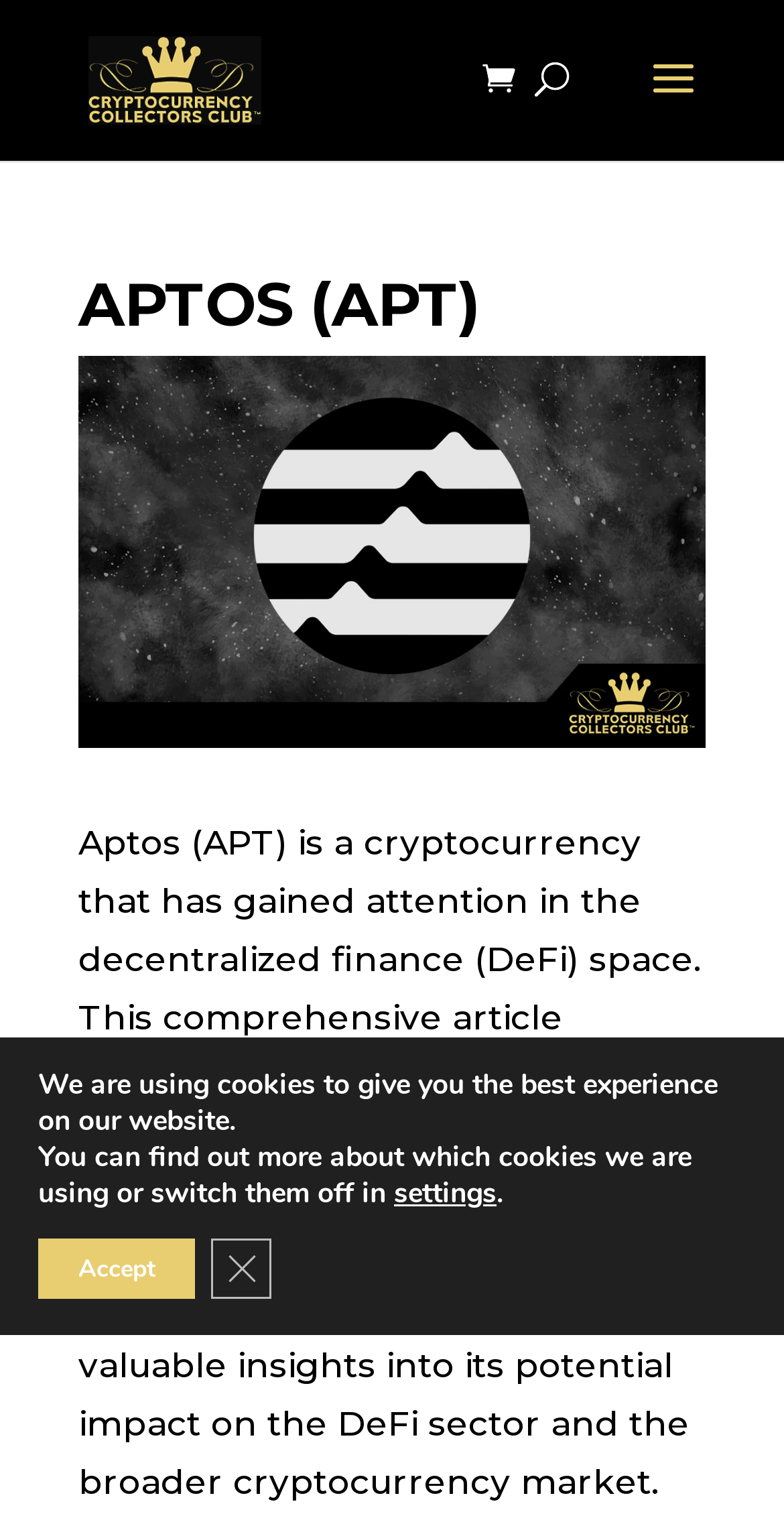Use a single word or phrase to answer this question: 
What is the name of the cryptocurrency discussed?

Aptos (APT)